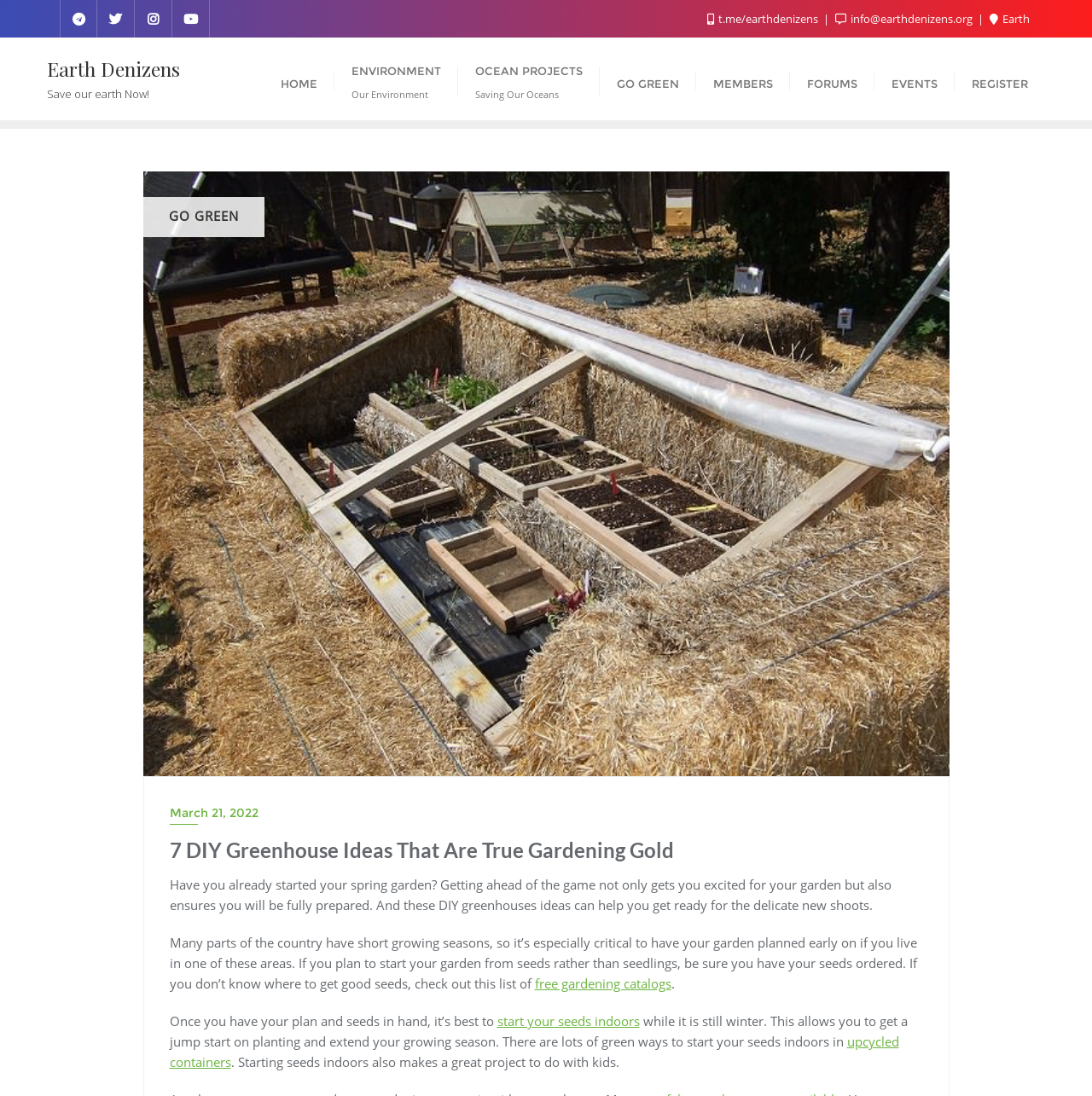How many social media links are available?
Look at the image and provide a detailed response to the question.

I counted the number of social media links available at the top of the webpage, which are Facebook, Twitter, Instagram, and Pinterest, represented by their respective icons.